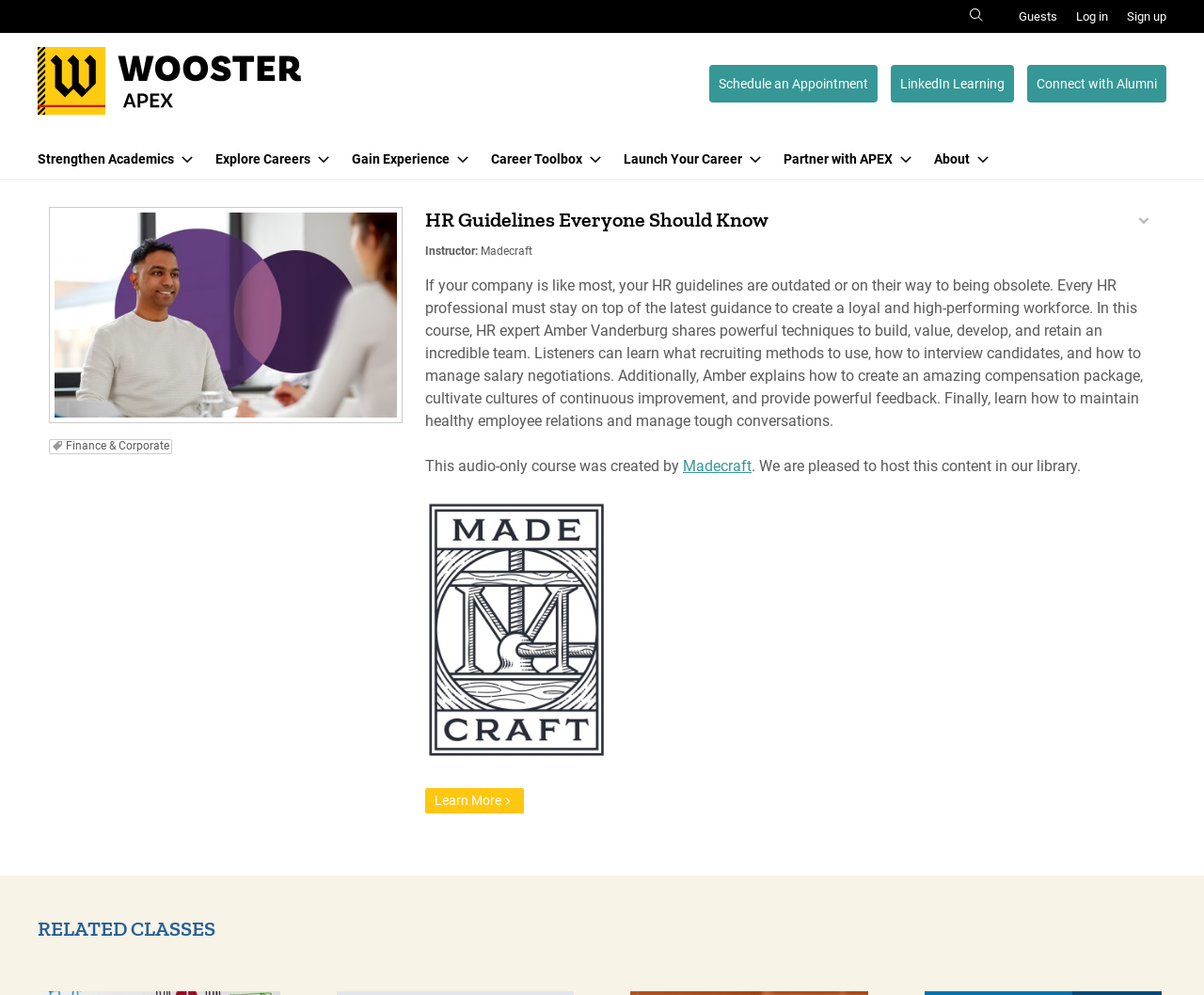Given the description "9. What", provide the bounding box coordinates of the corresponding UI element.

None